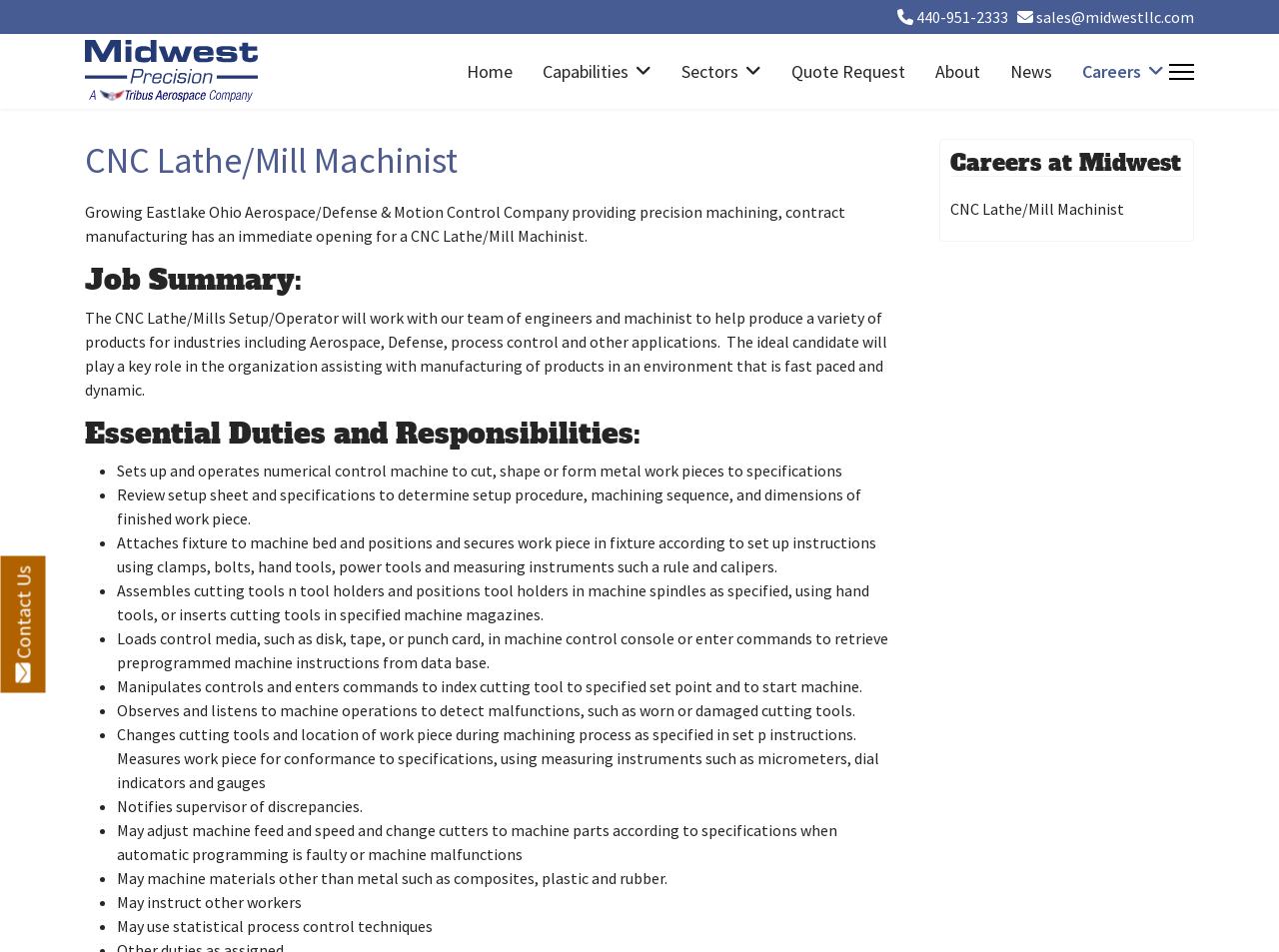Can you show the bounding box coordinates of the region to click on to complete the task described in the instruction: "View Quote Request"?

[0.607, 0.036, 0.72, 0.114]